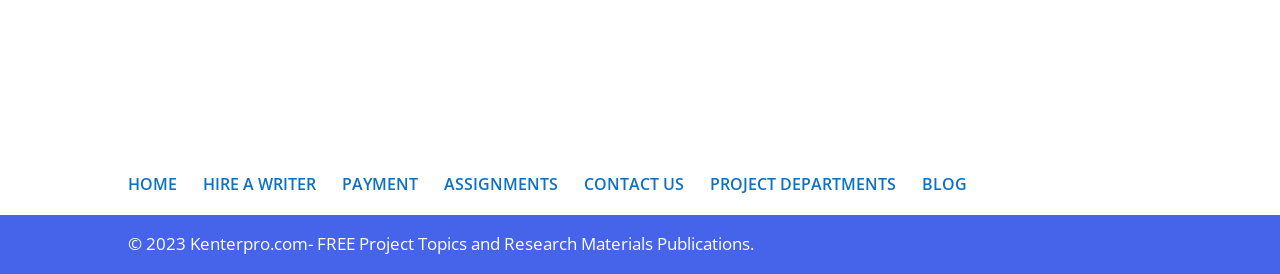Identify the bounding box for the described UI element. Provide the coordinates in (top-left x, top-left y, bottom-right x, bottom-right y) format with values ranging from 0 to 1: HIRE A WRITER

[0.159, 0.492, 0.247, 0.573]